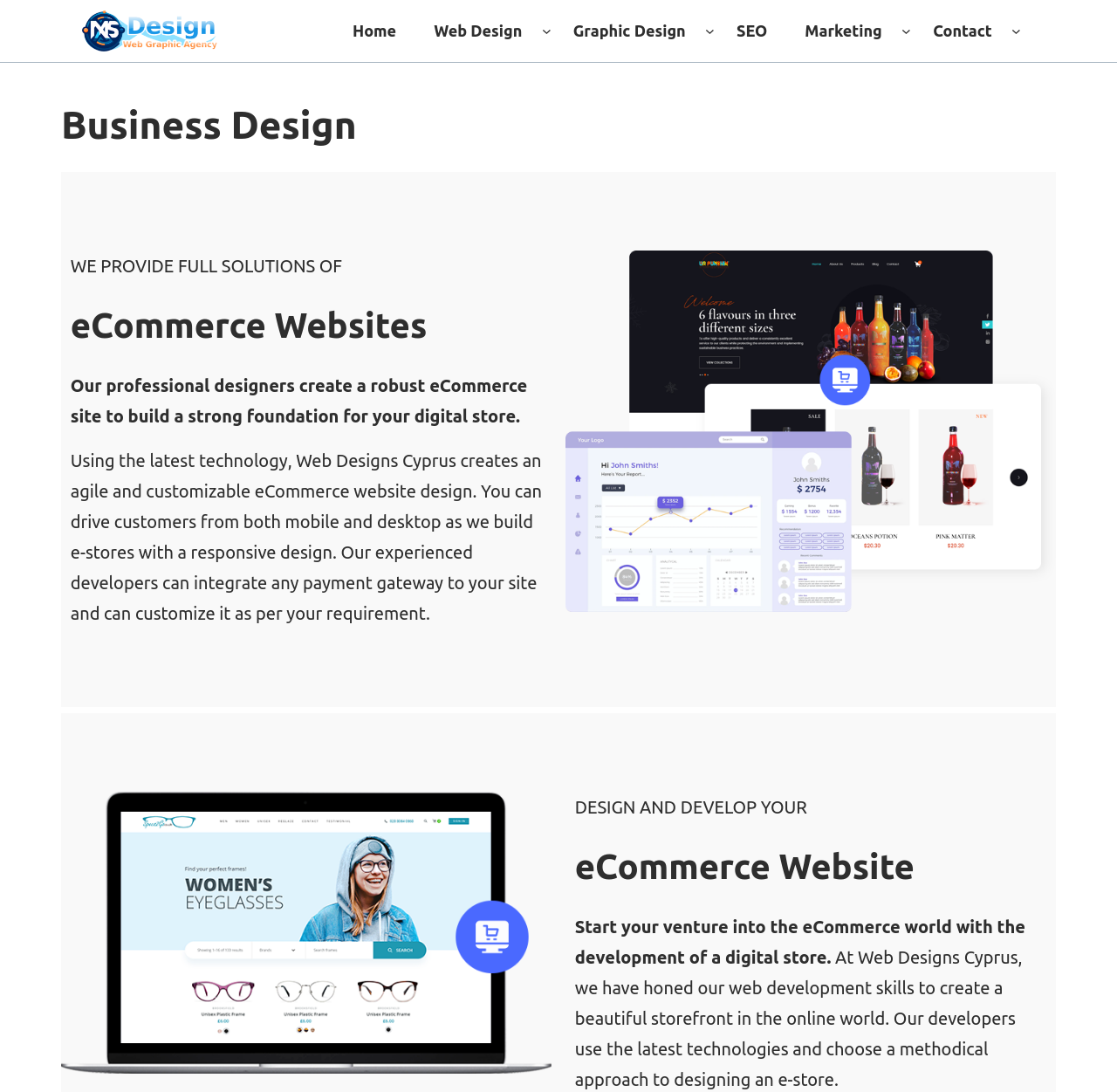Extract the bounding box of the UI element described as: "Tight Construction in Melbourne".

None